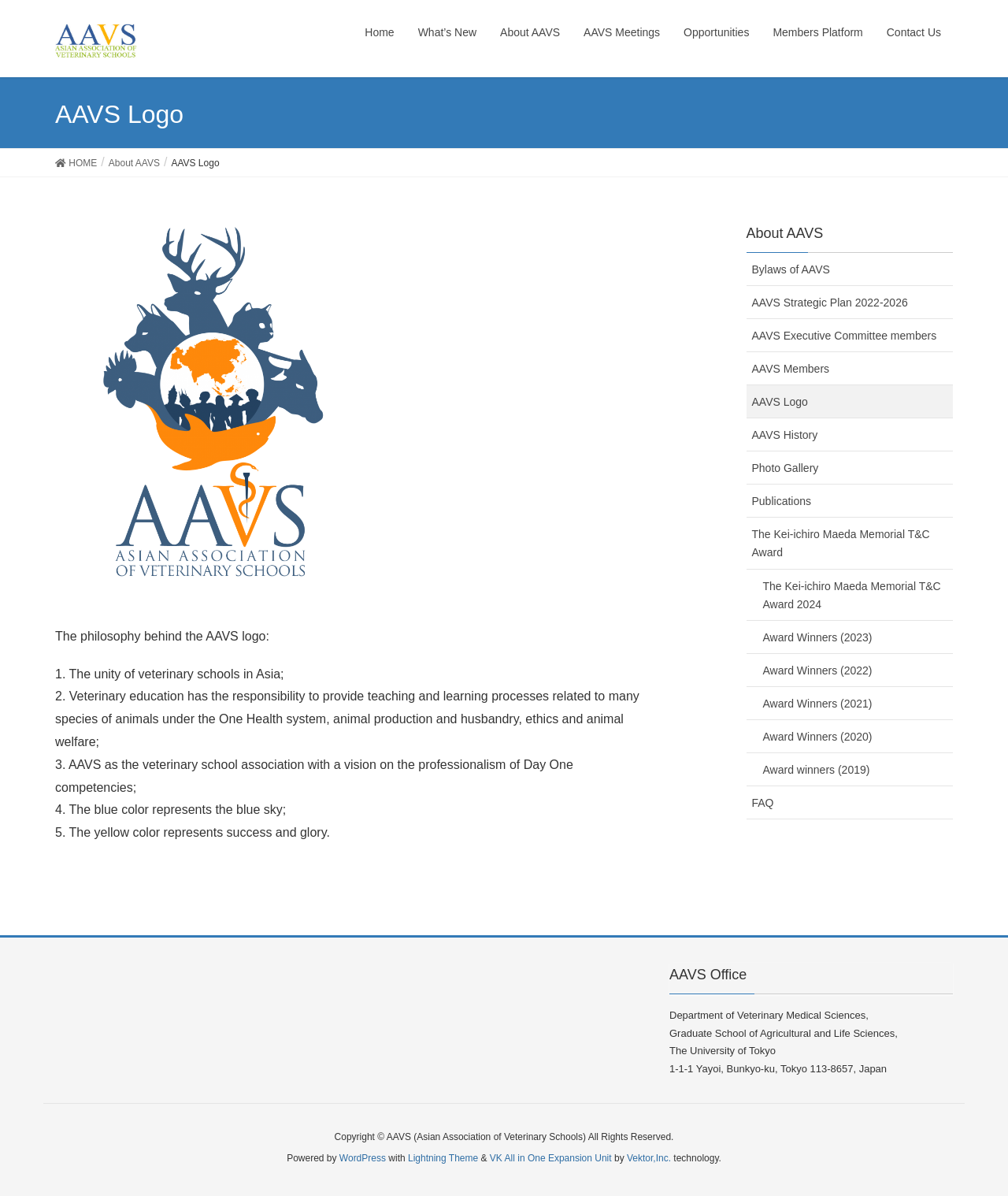Identify the bounding box of the HTML element described here: "Publications". Provide the coordinates as four float numbers between 0 and 1: [left, top, right, bottom].

[0.74, 0.405, 0.945, 0.433]